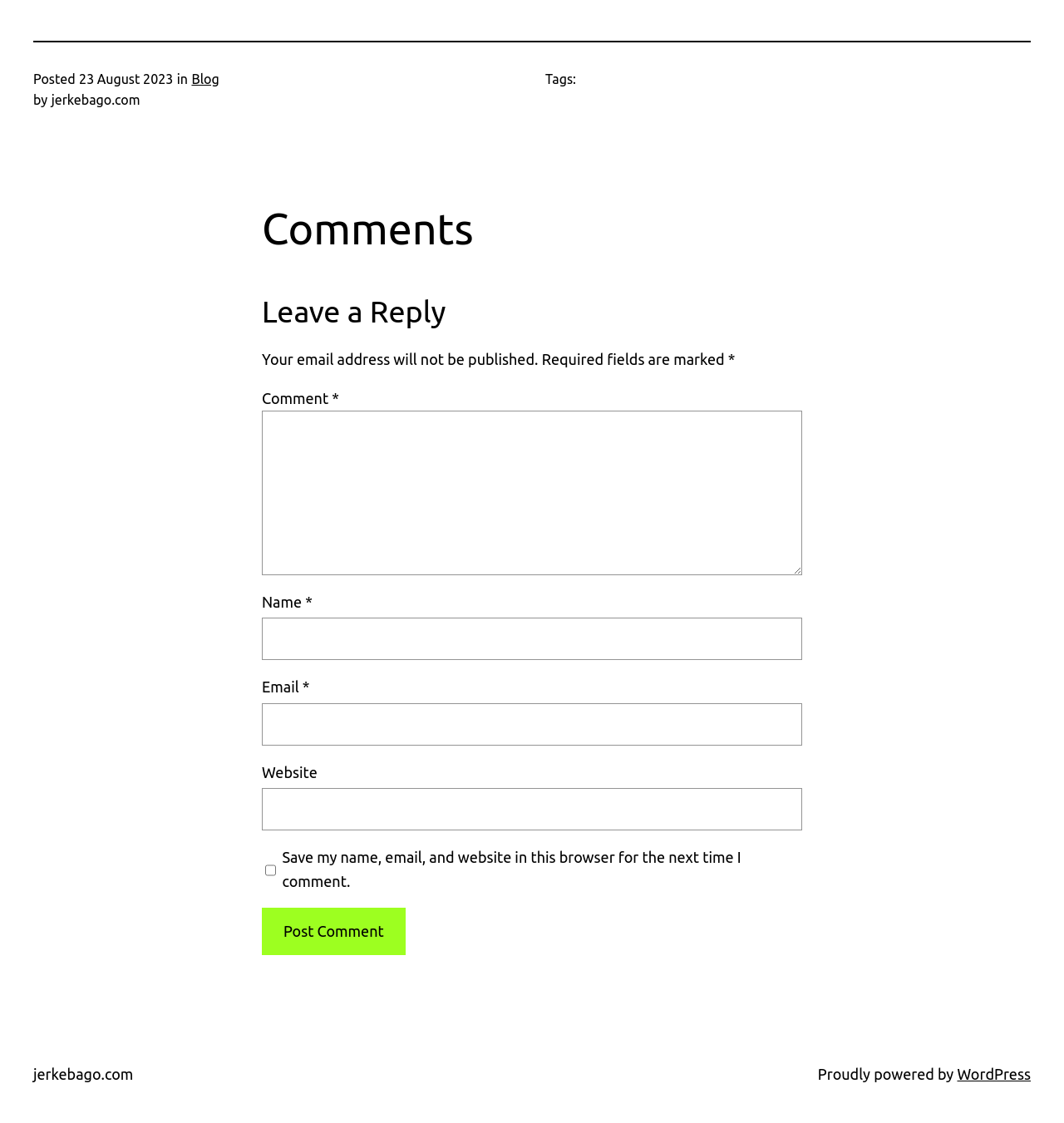Please give the bounding box coordinates of the area that should be clicked to fulfill the following instruction: "Post a comment". The coordinates should be in the format of four float numbers from 0 to 1, i.e., [left, top, right, bottom].

[0.246, 0.809, 0.381, 0.851]